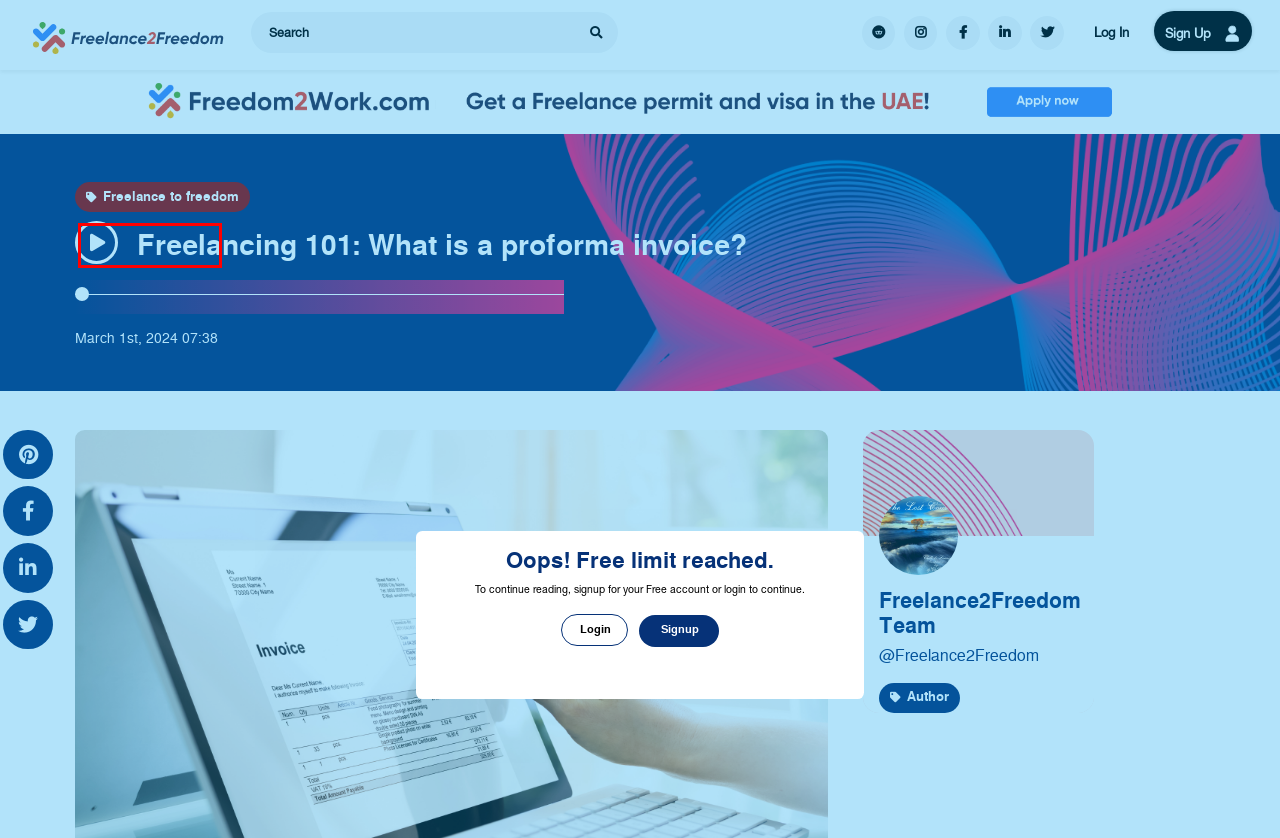After examining the screenshot of a webpage with a red bounding box, choose the most accurate webpage description that corresponds to the new page after clicking the element inside the red box. Here are the candidates:
A. Ways to Earn Extra Income from the Comfort of Your Home
B. Role of AI in Businesses and Startups
C. Social Media for Your Business: How Much of Your Business Journey Should You Share Online?
D. Why Do You Need a Portfolio?
E. Tips to Create a Pitch Deck
F. What is a Solopreneur? How to Become One?
G. How to Buy a Domain Name for Your Brand in 2022?
H. Freelance2Freedom — Enterpreneurship, Side hustle, Freelancing

F